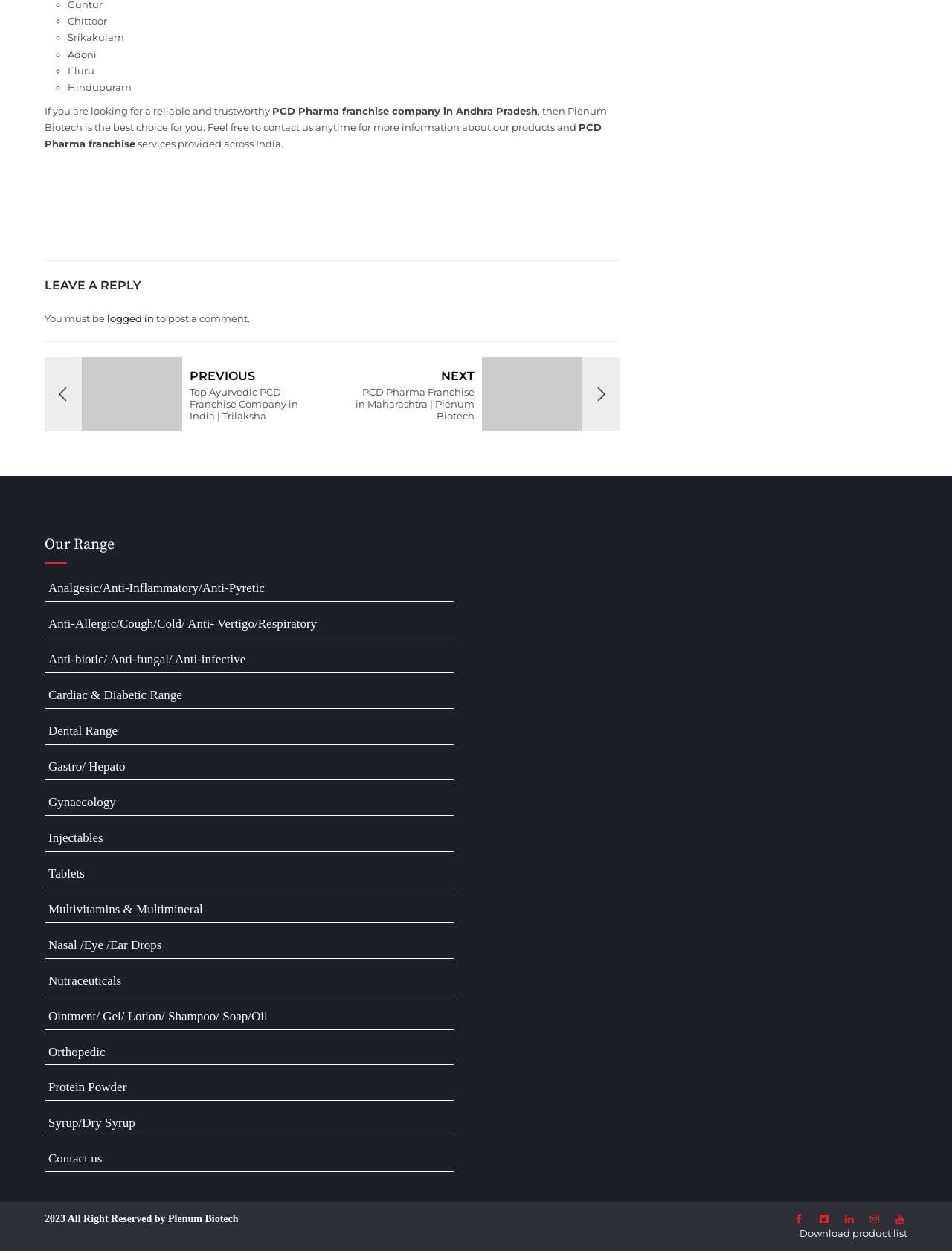Determine the bounding box coordinates of the clickable element to complete this instruction: "Click on the 'logged in' link". Provide the coordinates in the format of four float numbers between 0 and 1, [left, top, right, bottom].

[0.112, 0.25, 0.162, 0.259]